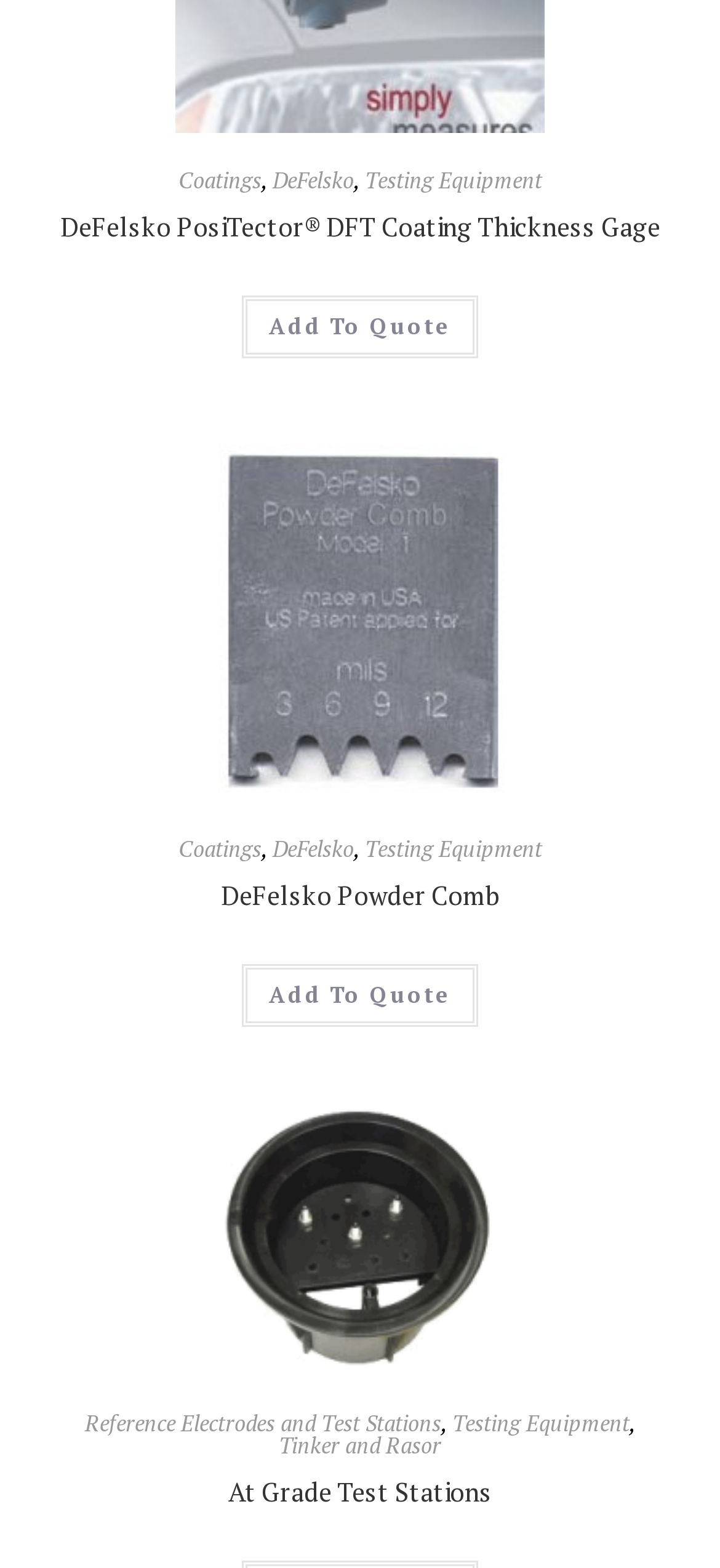Identify the bounding box coordinates for the UI element described as follows: "alt="At Grade Test Stations"". Ensure the coordinates are four float numbers between 0 and 1, formatted as [left, top, right, bottom].

[0.304, 0.775, 0.696, 0.799]